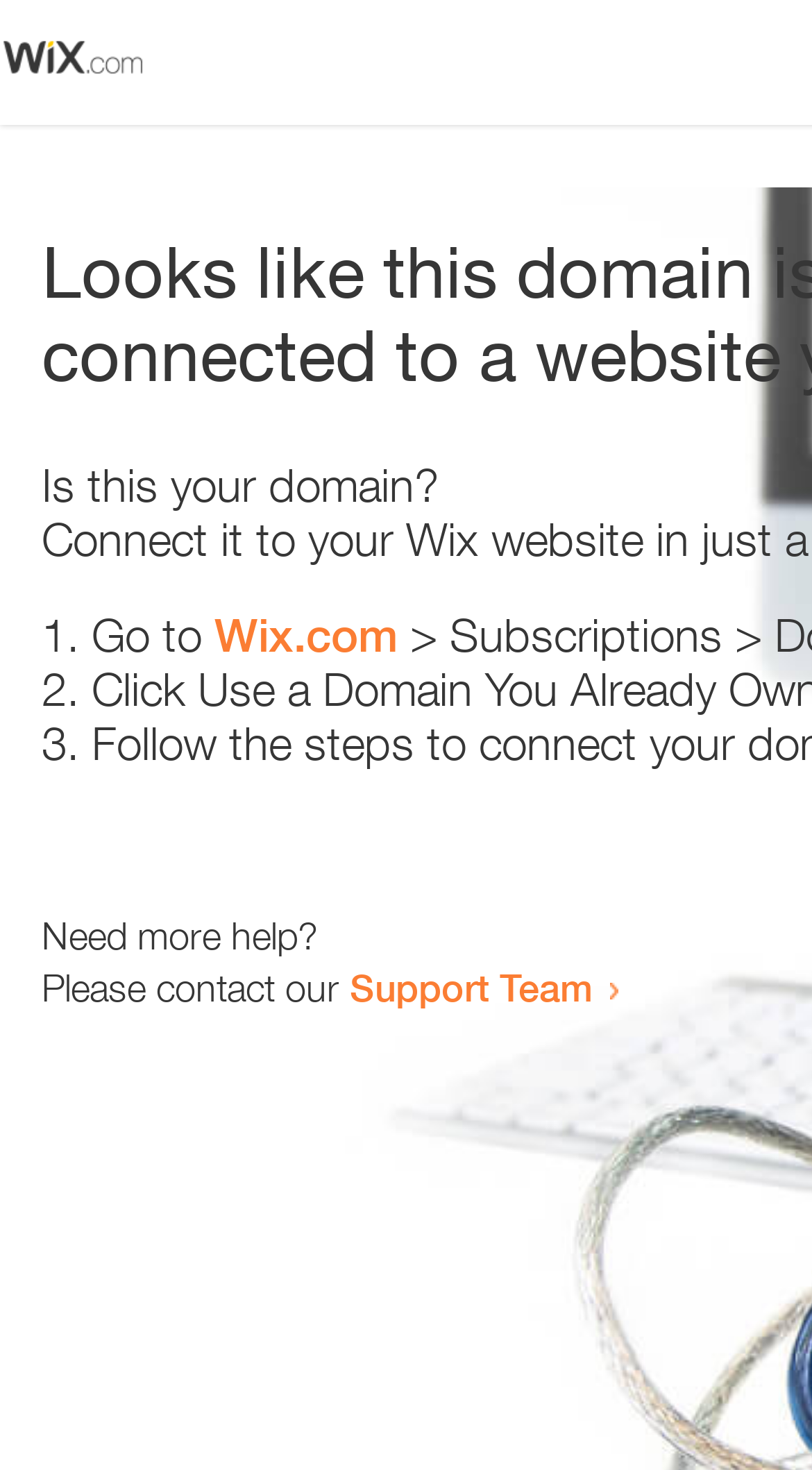Give the bounding box coordinates for this UI element: "Support Team". The coordinates should be four float numbers between 0 and 1, arranged as [left, top, right, bottom].

[0.431, 0.656, 0.731, 0.687]